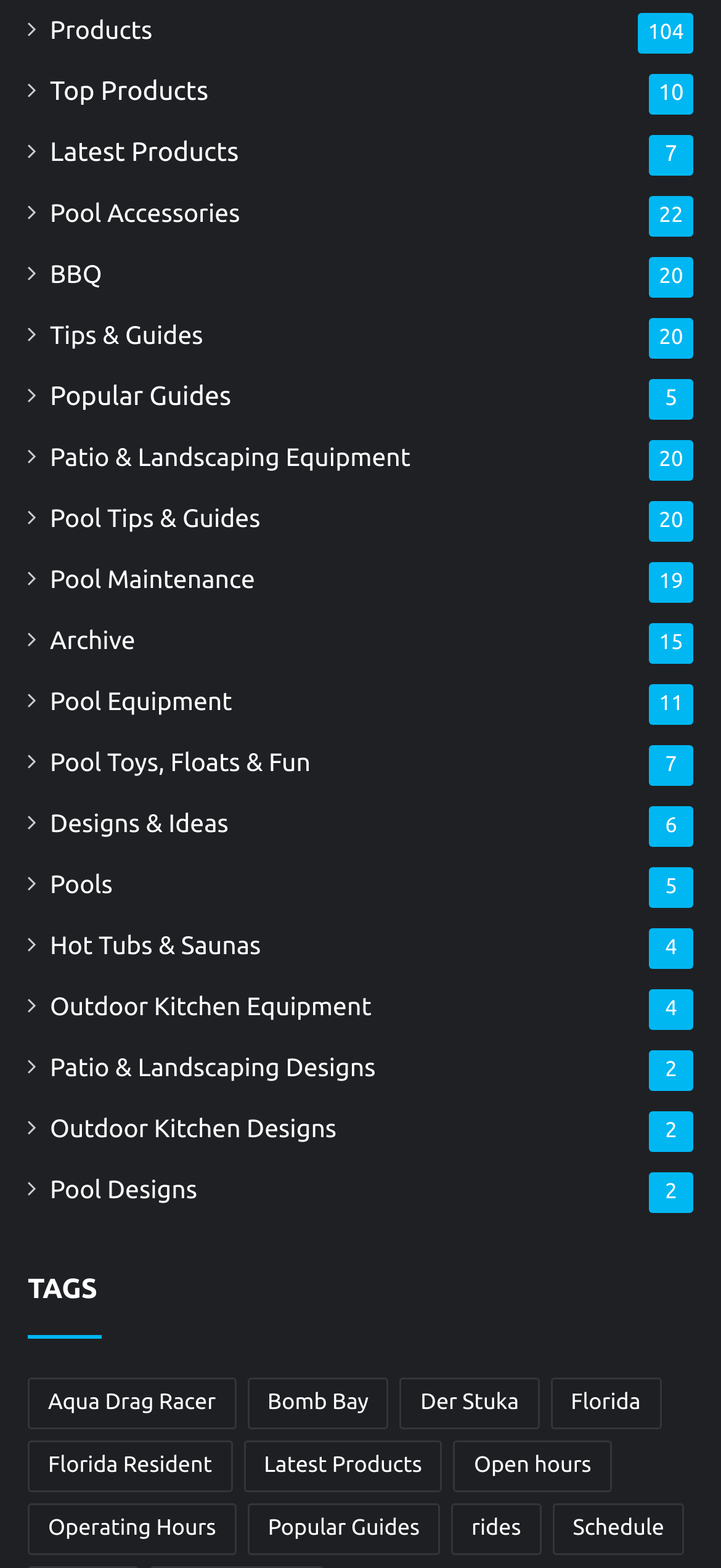How many items are in the Latest Products category?
Based on the image content, provide your answer in one word or a short phrase.

7